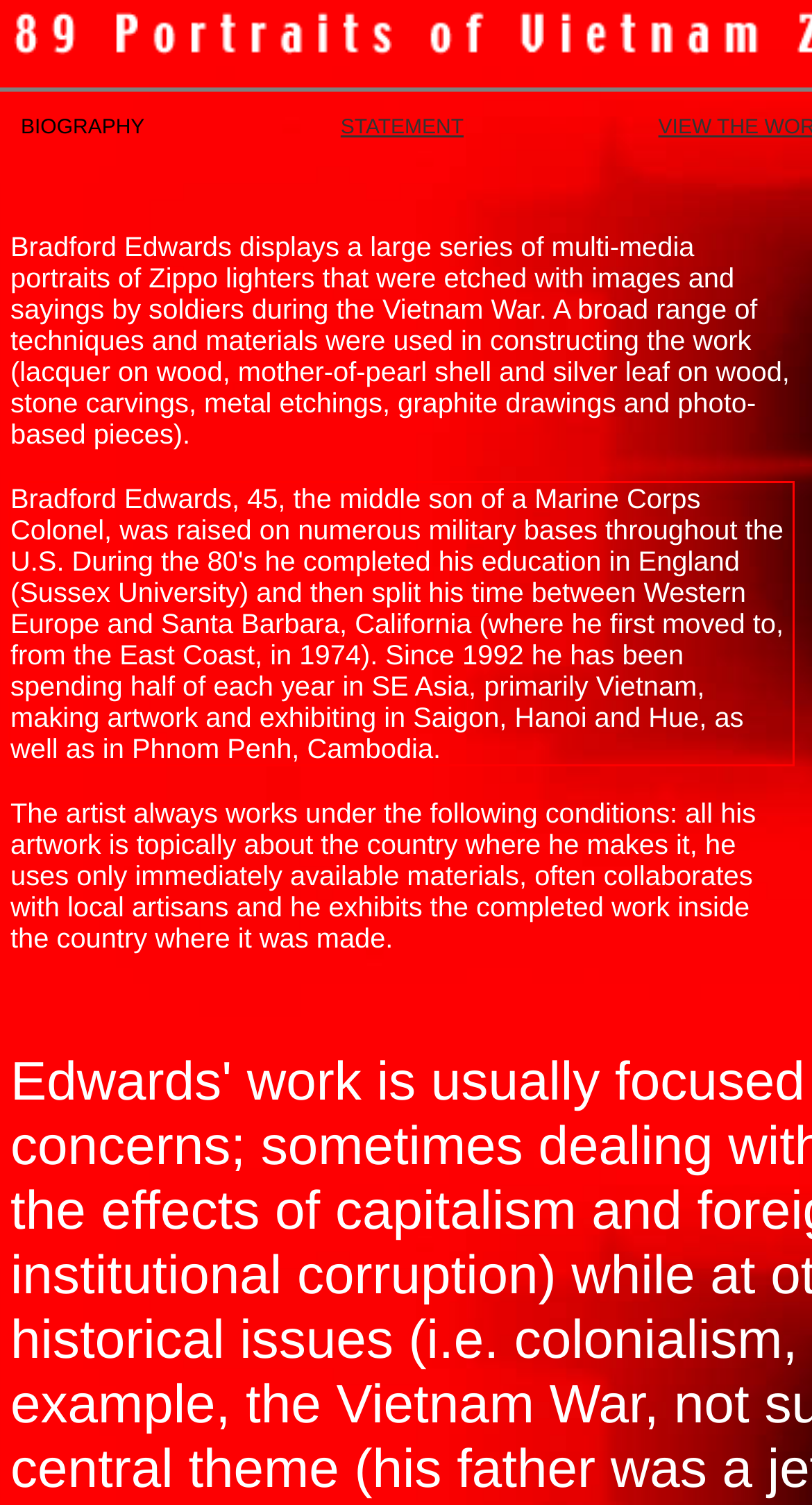Identify and transcribe the text content enclosed by the red bounding box in the given screenshot.

Bradford Edwards, 45, the middle son of a Marine Corps Colonel, was raised on numerous military bases throughout the U.S. During the 80's he completed his education in England (Sussex University) and then split his time between Western Europe and Santa Barbara, California (where he first moved to, from the East Coast, in 1974). Since 1992 he has been spending half of each year in SE Asia, primarily Vietnam, making artwork and exhibiting in Saigon, Hanoi and Hue, as well as in Phnom Penh, Cambodia.